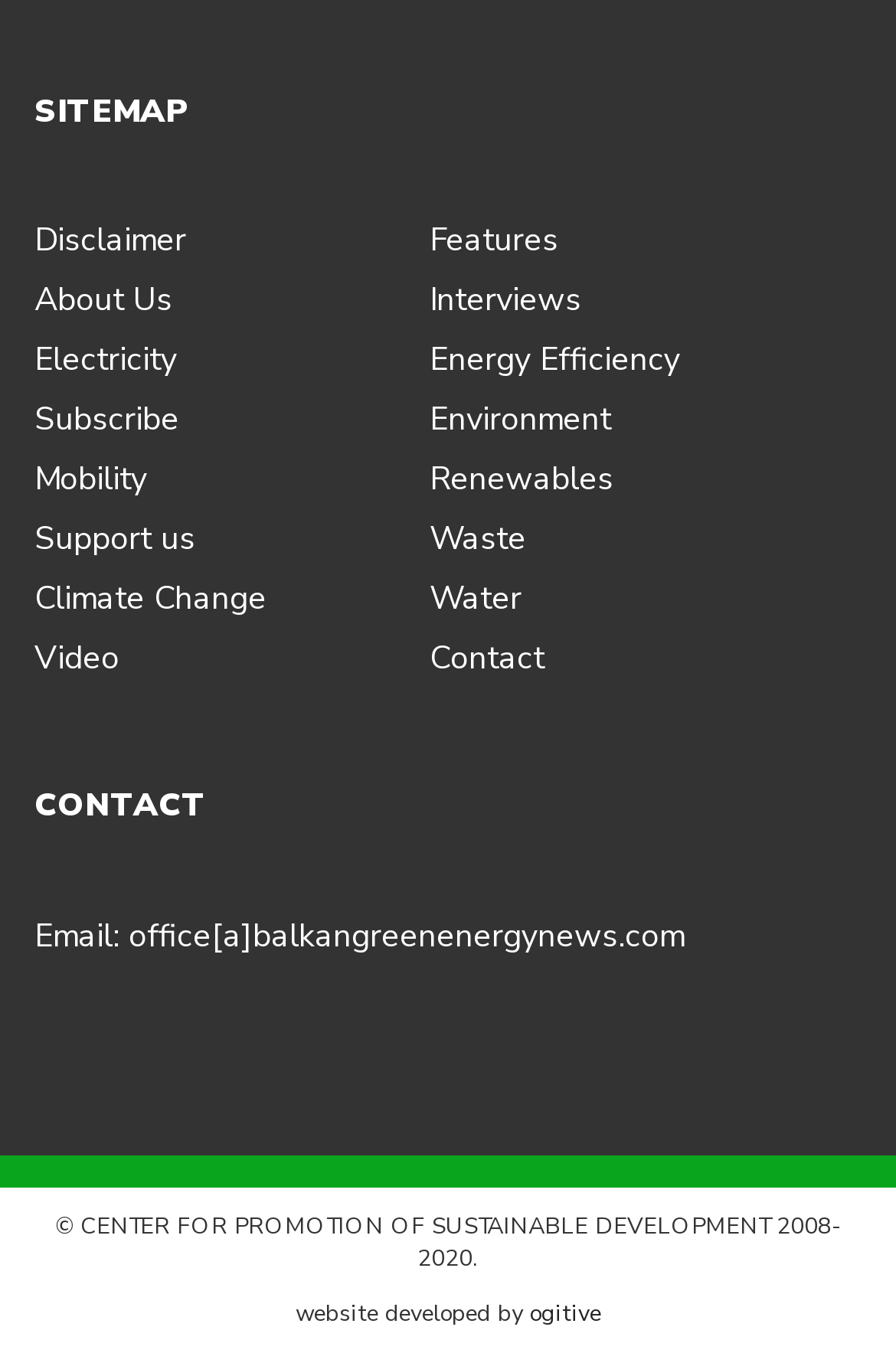What is the email address provided?
Examine the image closely and answer the question with as much detail as possible.

The email address provided is 'office[a]balkangreenenergynews.com' which is located at the bottom left corner of the webpage with a bounding box of [0.038, 0.675, 0.764, 0.708].